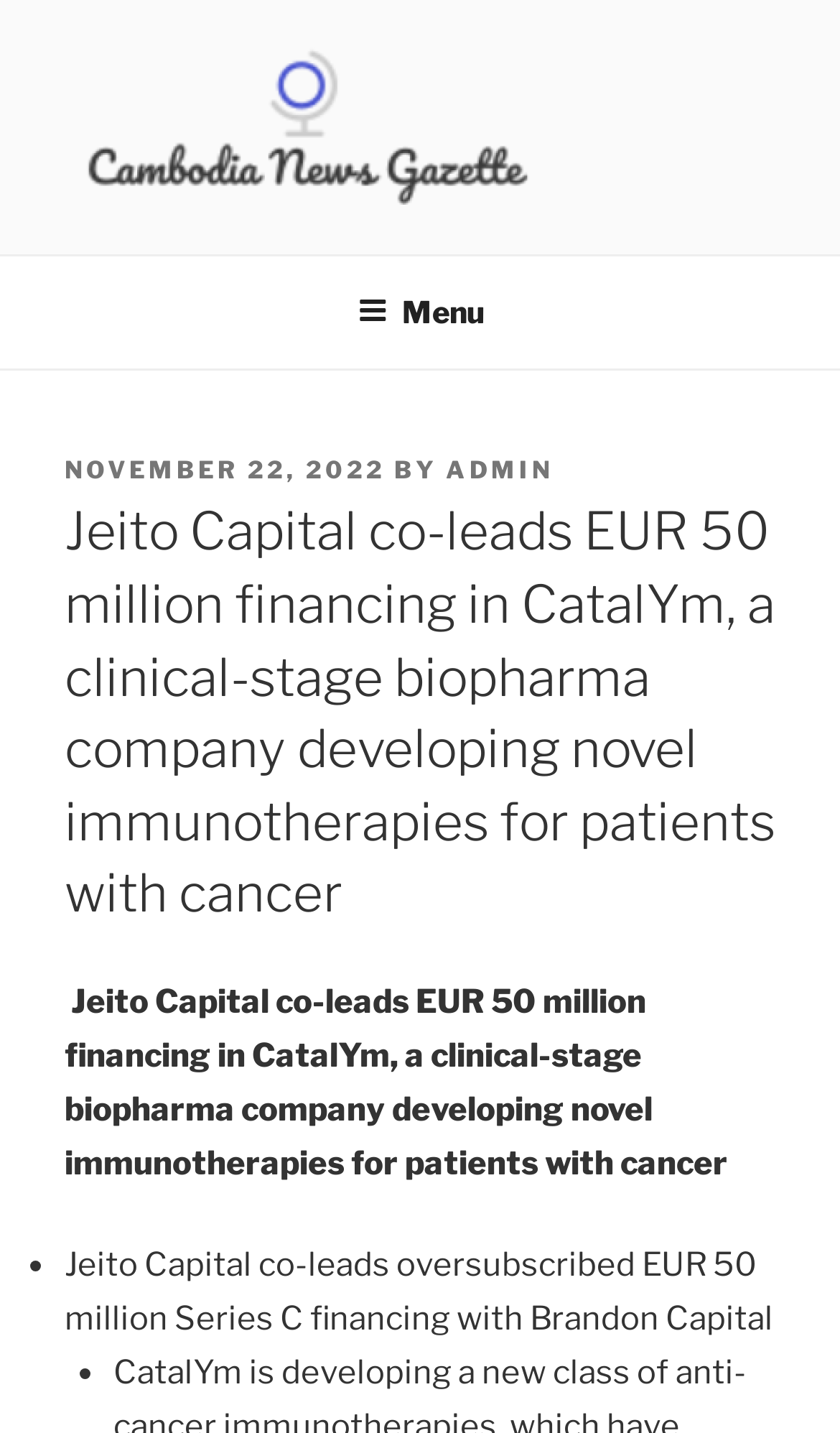Consider the image and give a detailed and elaborate answer to the question: 
What is the type of company mentioned in the news post?

The type of company mentioned in the news post can be determined by reading the main heading of the webpage, which states 'Jeito Capital co-leads EUR 50 million financing in CatalYm, a clinical-stage biopharma company developing novel immunotherapies for patients with cancer'. The company mentioned is a biopharma company.